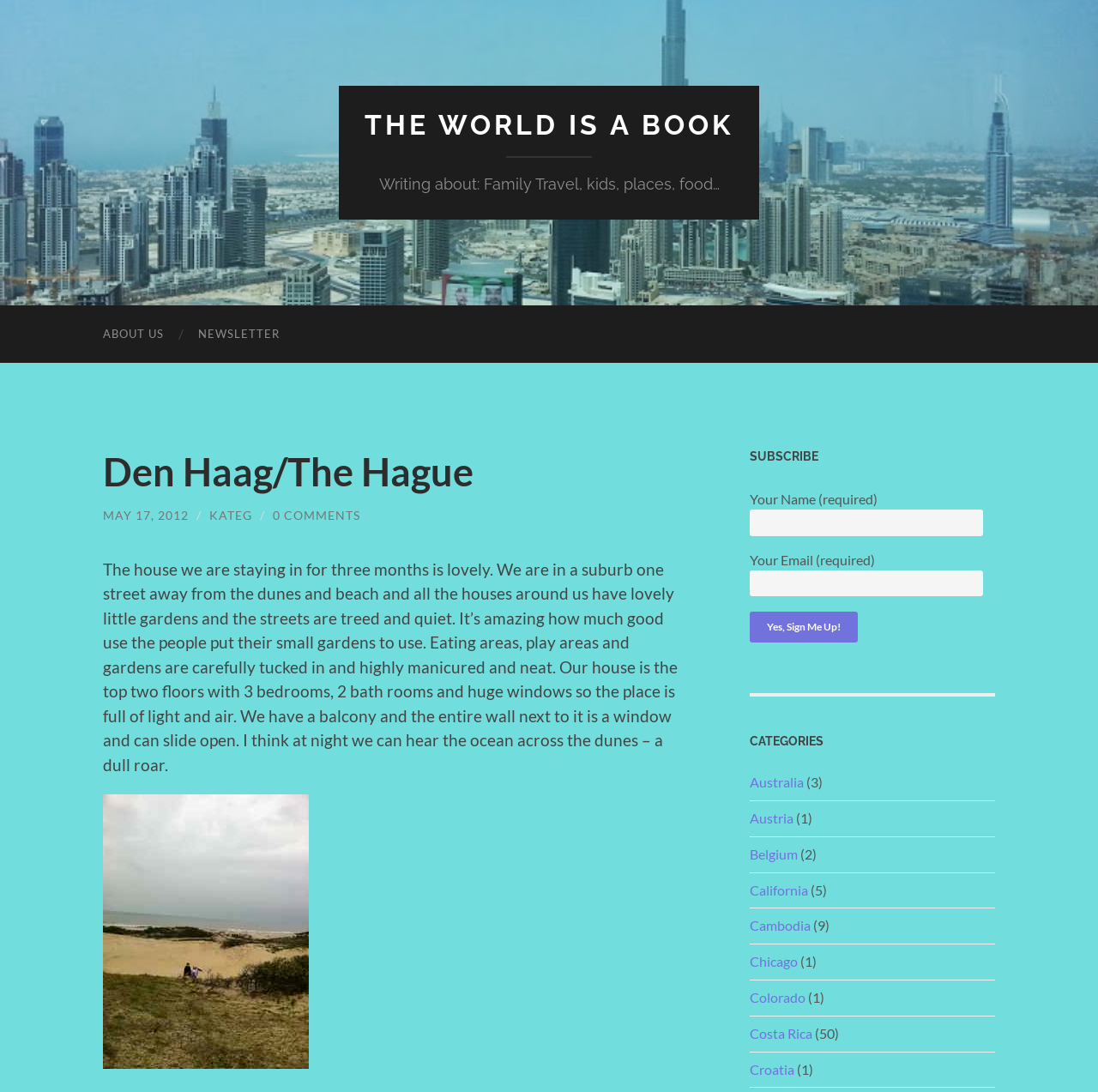Specify the bounding box coordinates for the region that must be clicked to perform the given instruction: "Subscribe to the newsletter".

[0.683, 0.56, 0.781, 0.588]